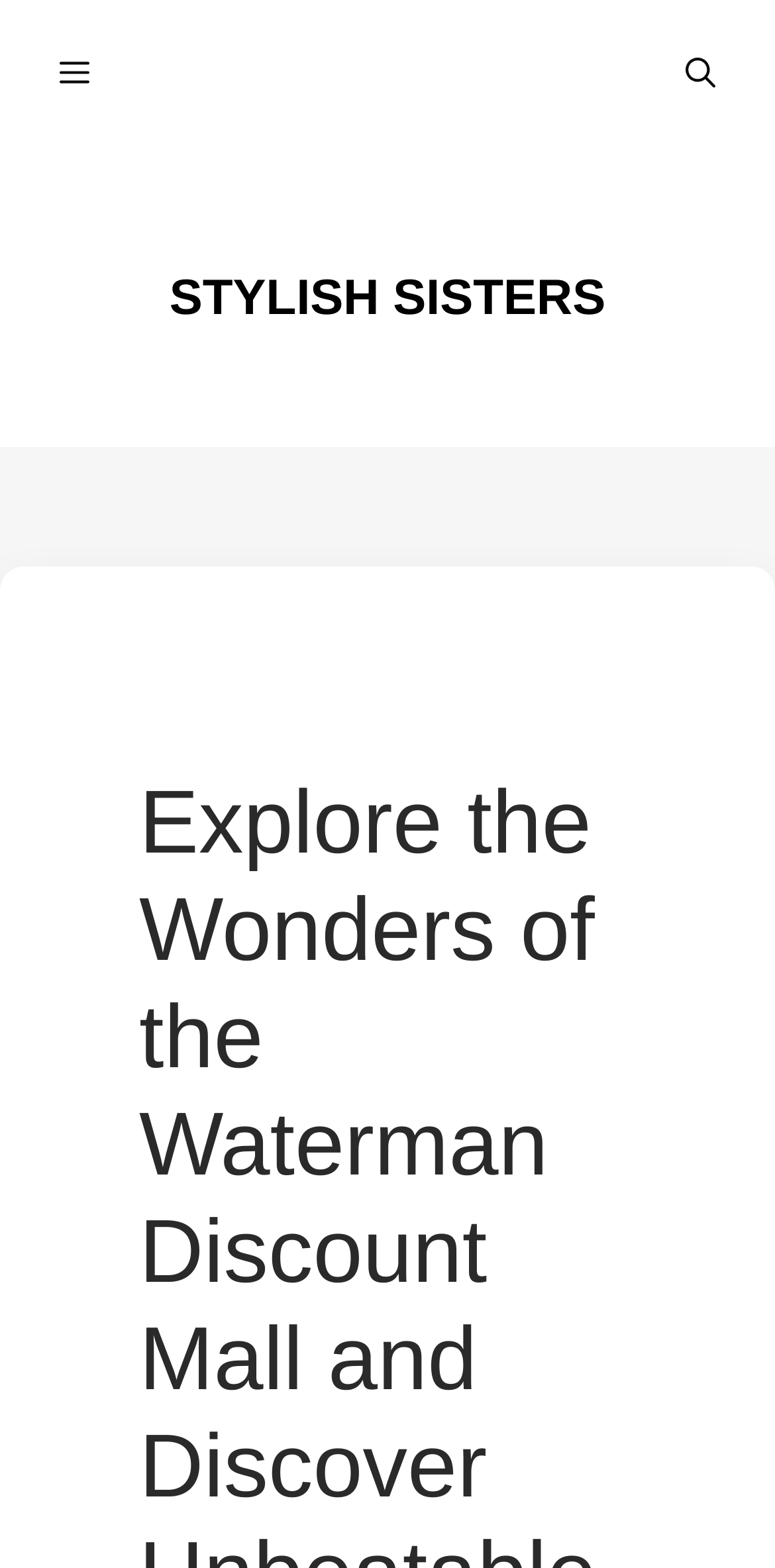Extract the main headline from the webpage and generate its text.

Explore the Wonders of the Waterman Discount Mall and Discover Unbeatable Deals